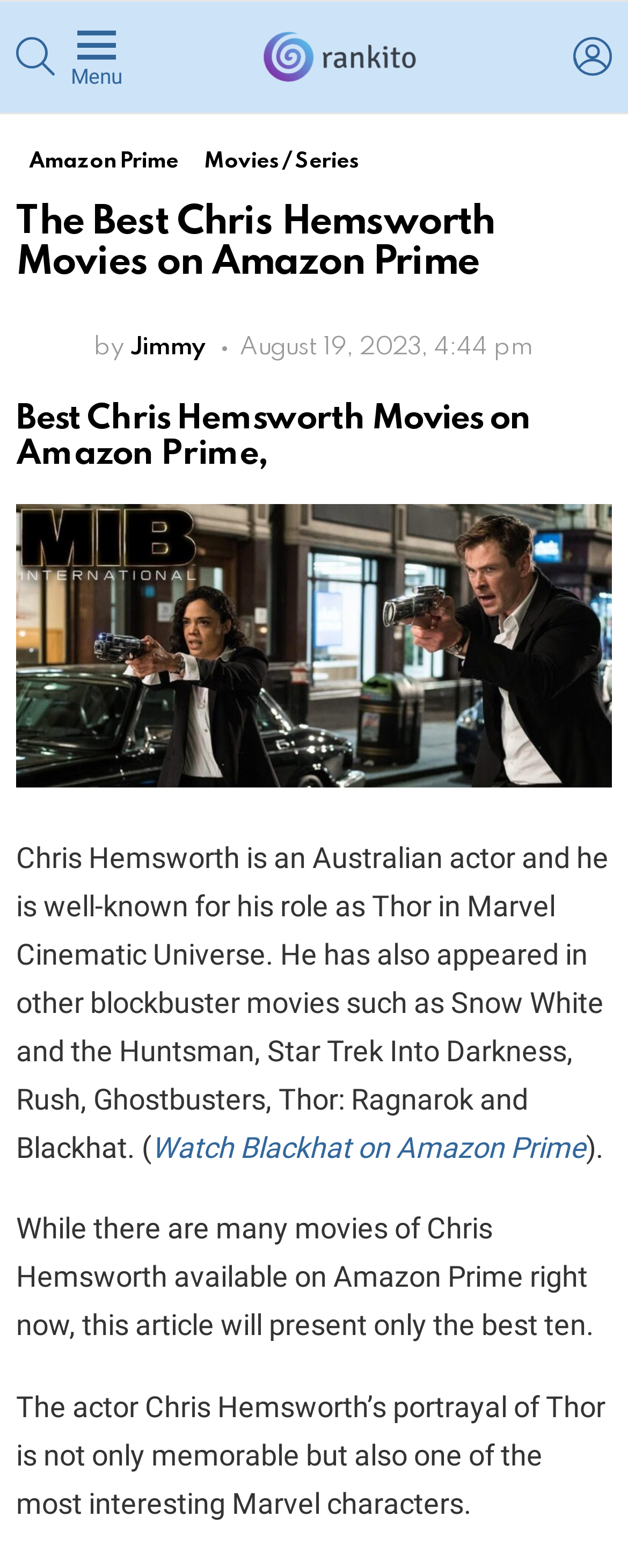Given the element description Amazon Prime, identify the bounding box coordinates for the UI element on the webpage screenshot. The format should be (top-left x, top-left y, bottom-right x, bottom-right y), with values between 0 and 1.

[0.026, 0.094, 0.304, 0.114]